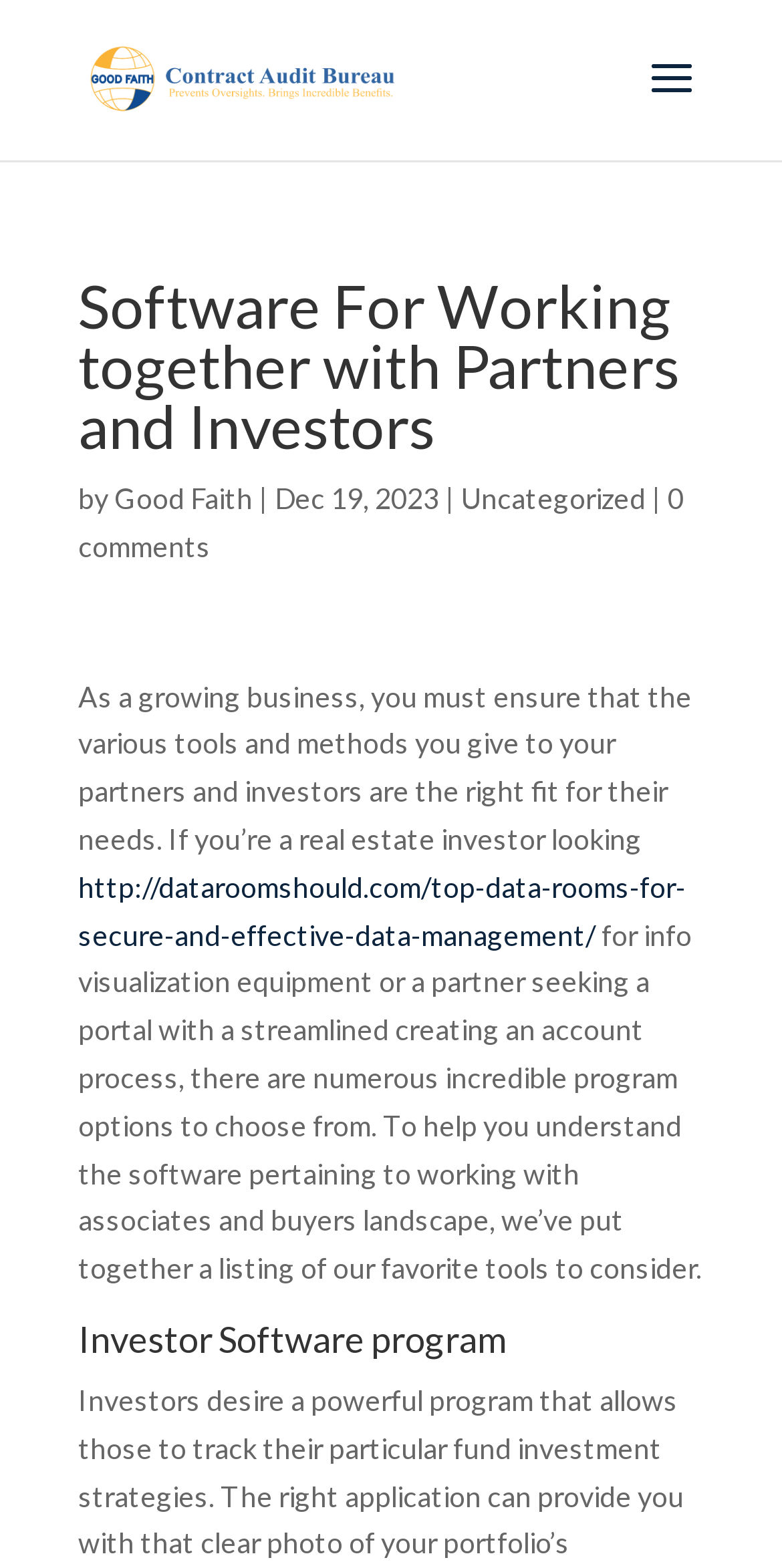Please extract the primary headline from the webpage.

Software For Working together with Partners and Investors